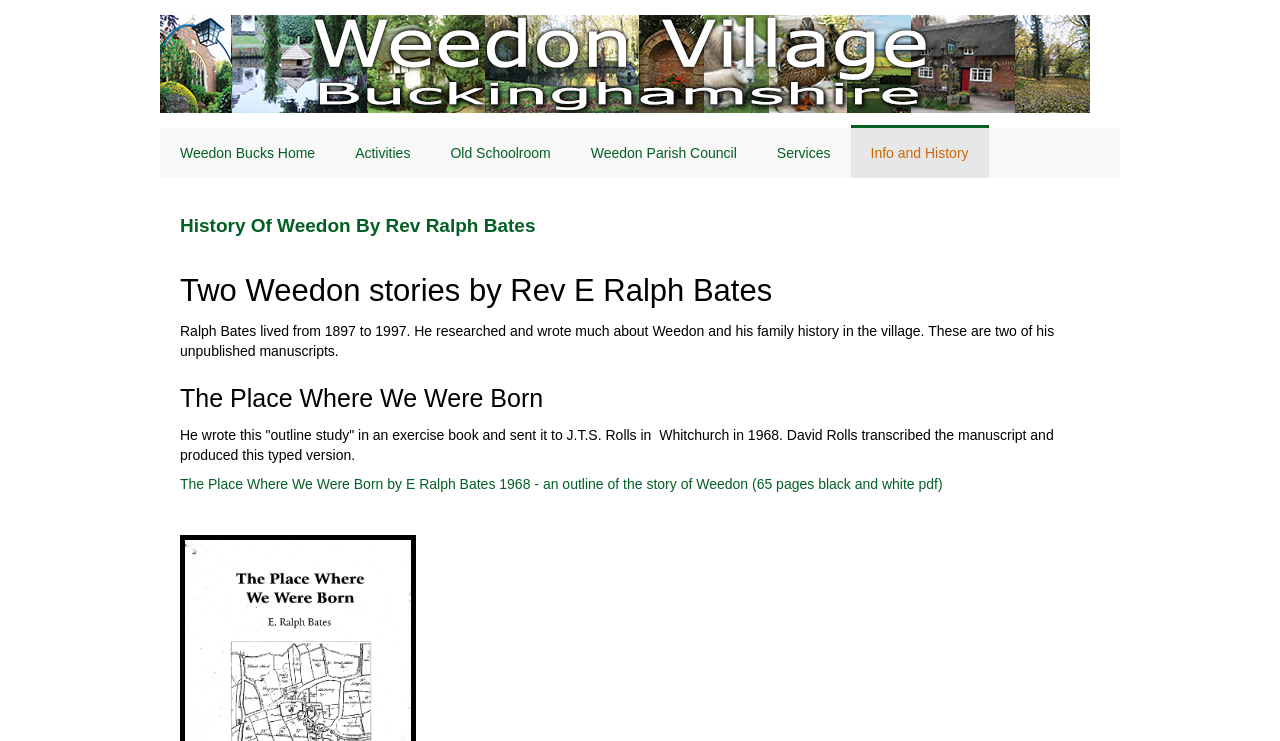Predict the bounding box of the UI element based on the description: "title="Weedon 2016"". The coordinates should be four float numbers between 0 and 1, formatted as [left, top, right, bottom].

[0.125, 0.02, 0.875, 0.152]